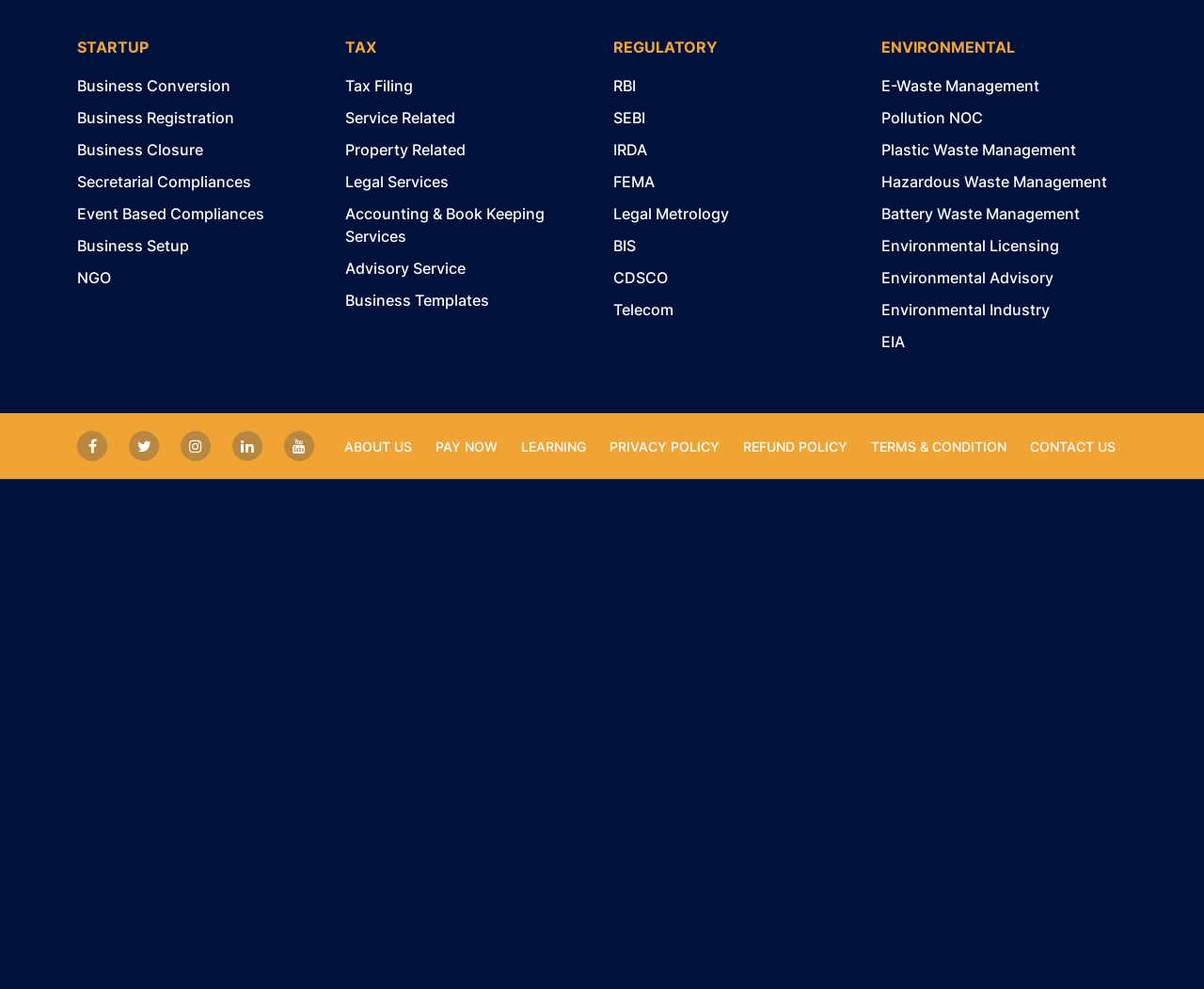What is the main category of services offered under 'STARTUP'?
Based on the image, provide a one-word or brief-phrase response.

Business services